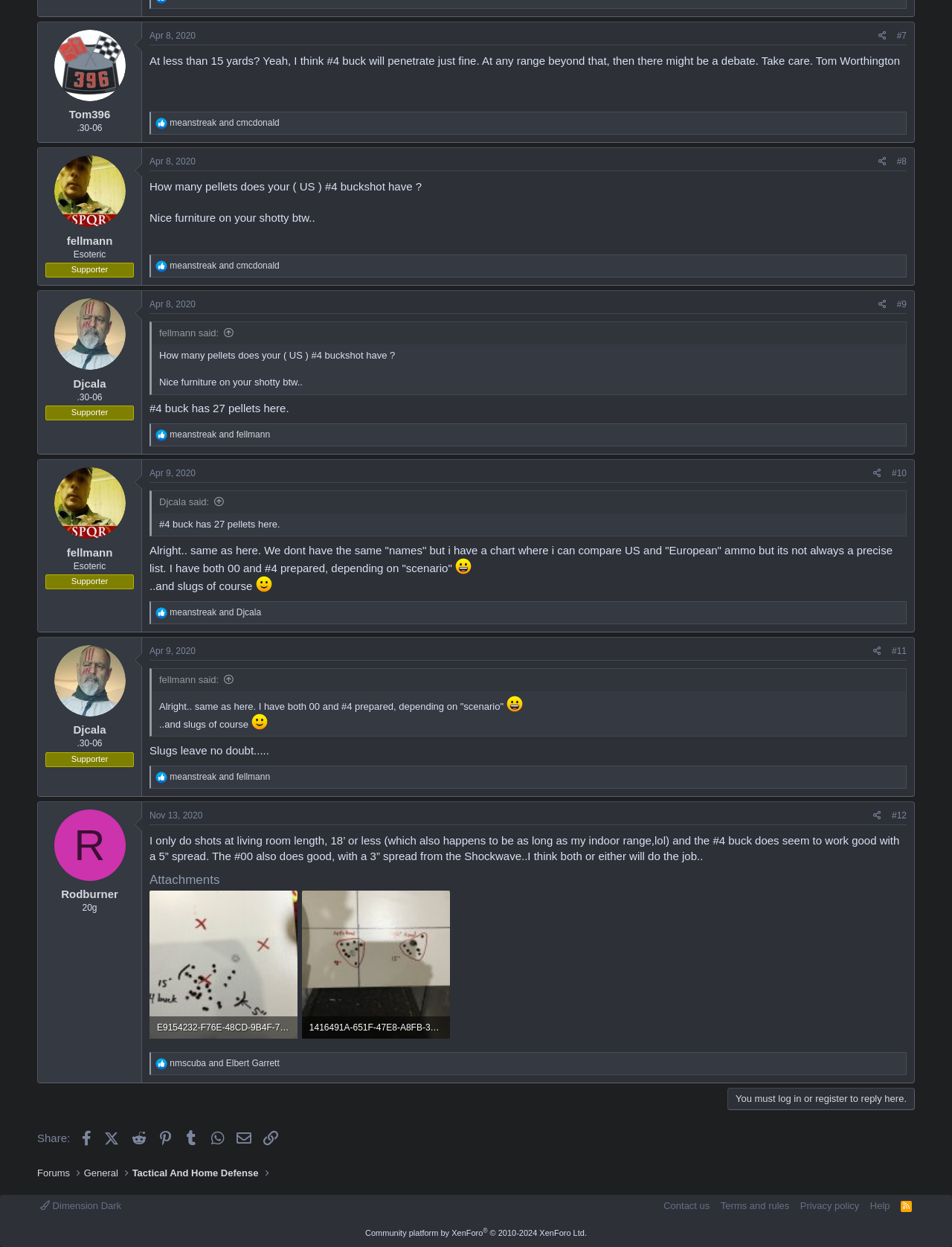Provide the bounding box coordinates for the UI element that is described as: "Tactical And Home Defense".

[0.139, 0.935, 0.271, 0.946]